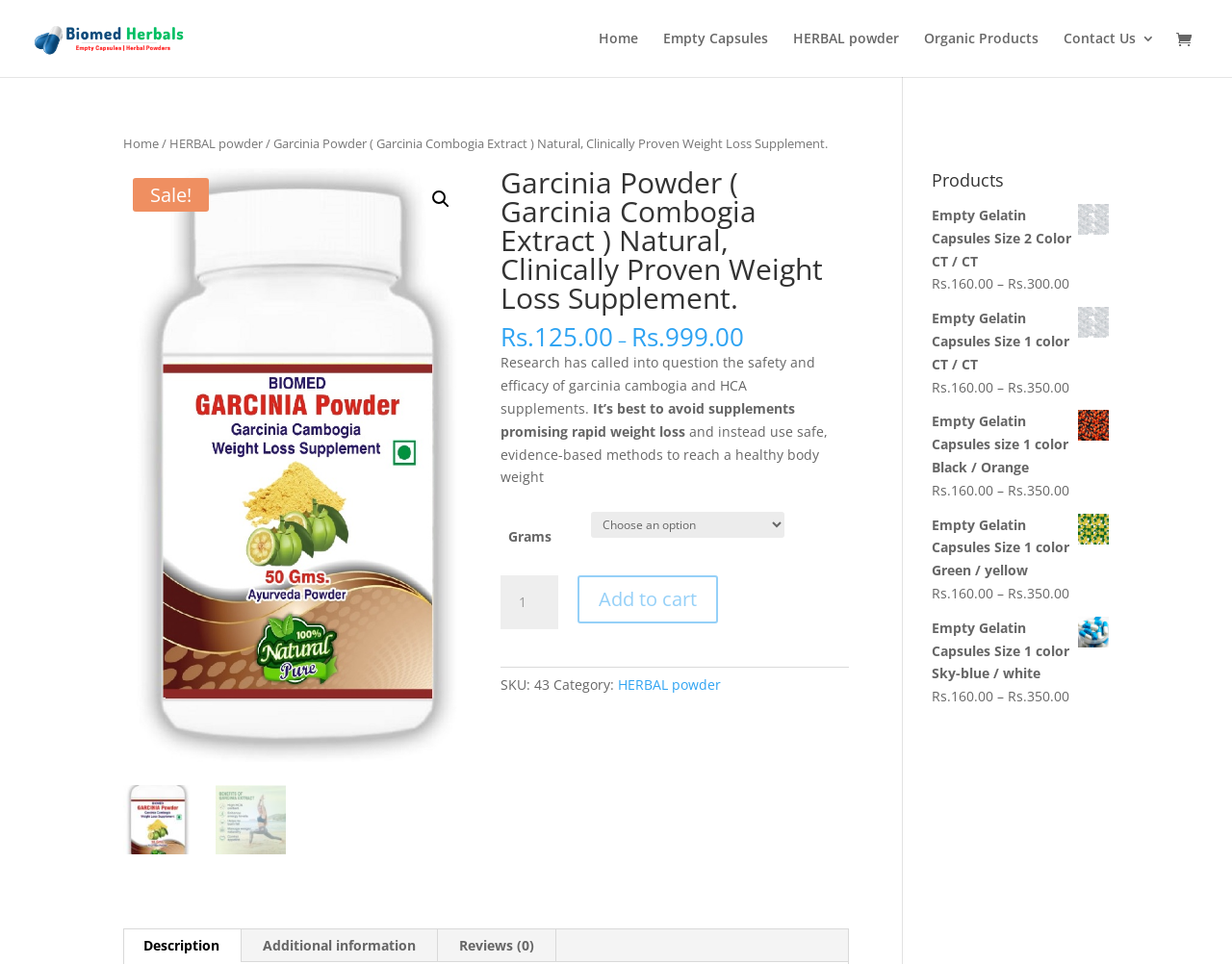Please specify the coordinates of the bounding box for the element that should be clicked to carry out this instruction: "Navigate to the 'Contactanos' page". The coordinates must be four float numbers between 0 and 1, formatted as [left, top, right, bottom].

None